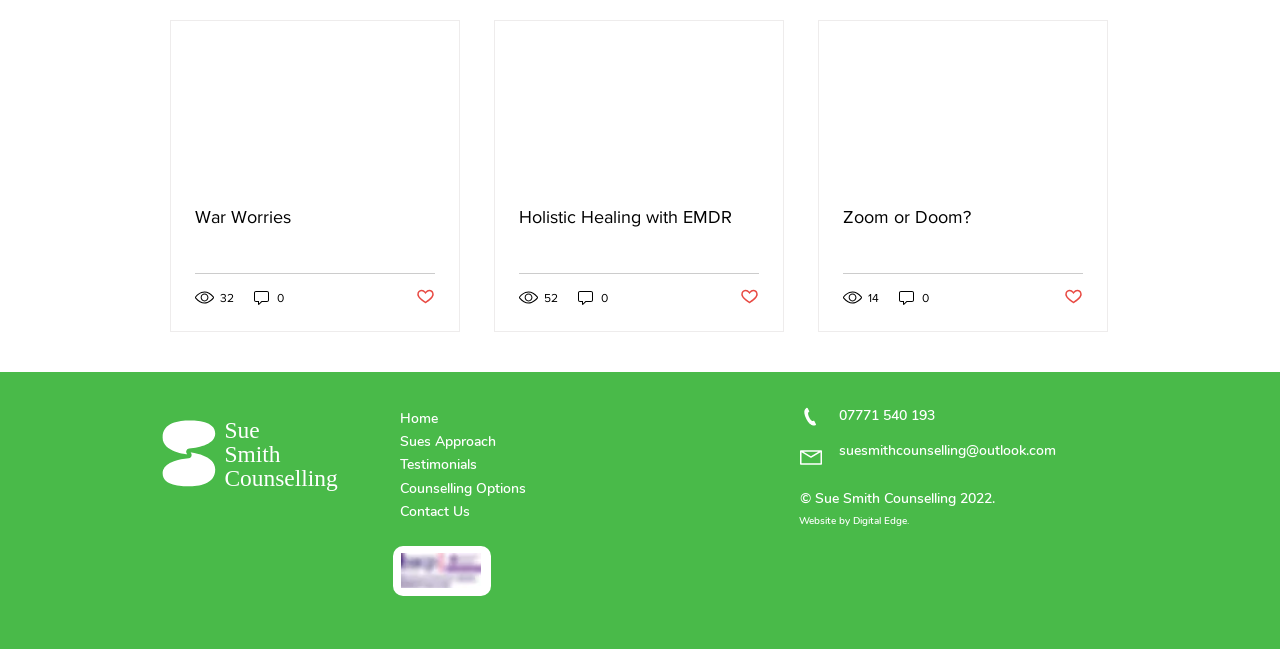What is the email address listed on the webpage?
Please provide a single word or phrase answer based on the image.

suesmithcounselling@outlook.com